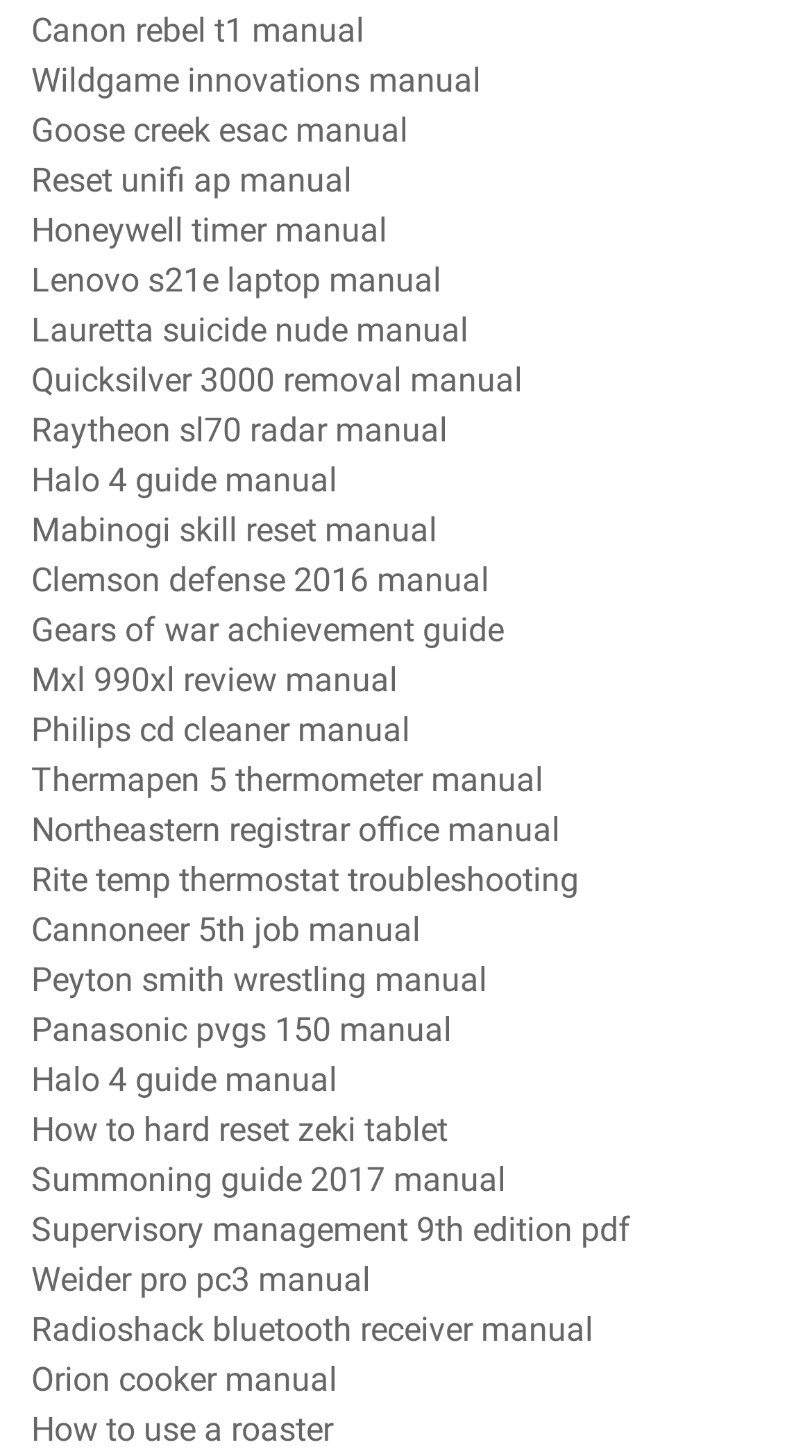Determine the bounding box coordinates of the clickable region to follow the instruction: "Access Wildgame innovations manual".

[0.038, 0.041, 0.592, 0.068]